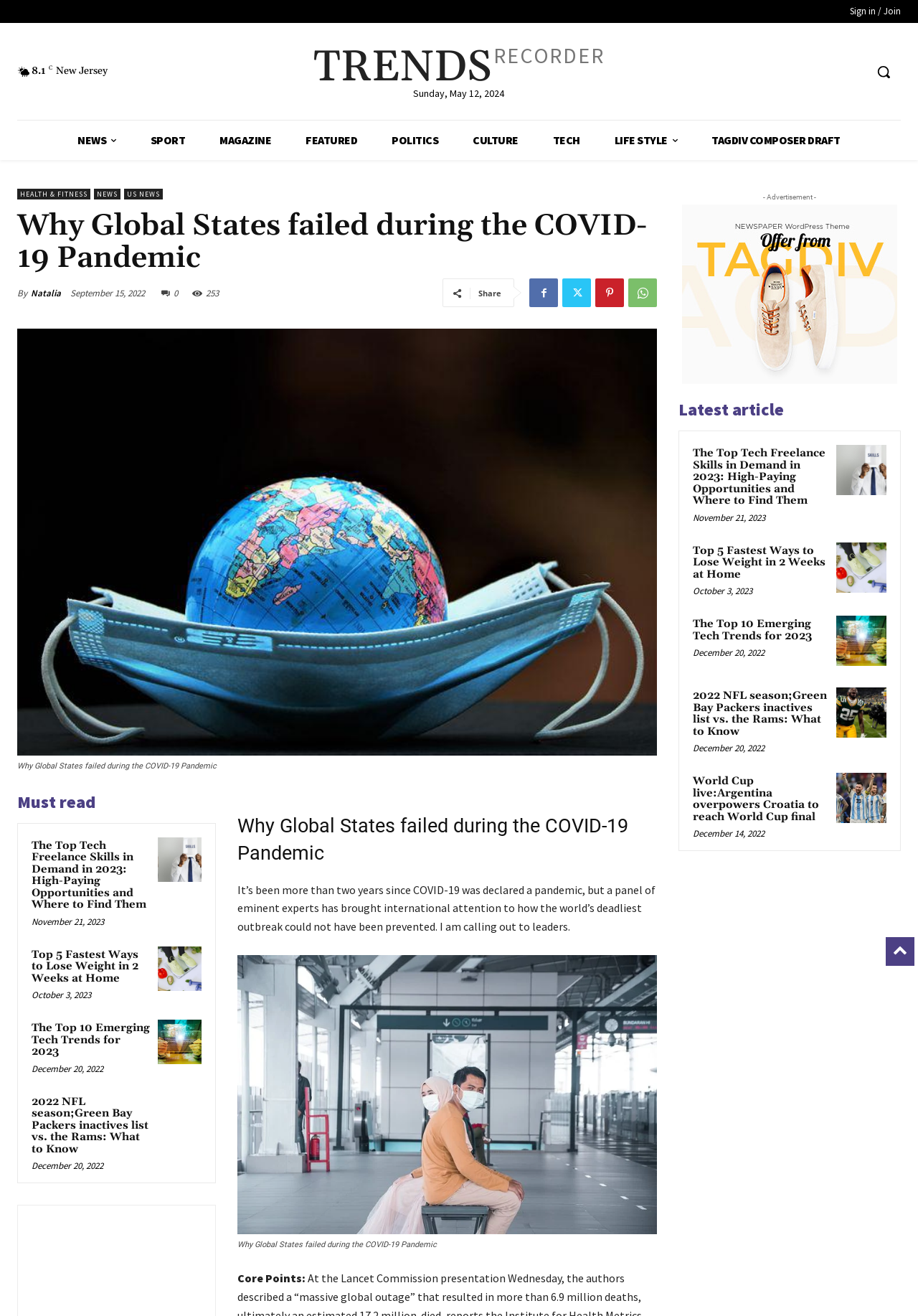Locate the bounding box coordinates of the element to click to perform the following action: 'Sign in or join'. The coordinates should be given as four float values between 0 and 1, in the form of [left, top, right, bottom].

[0.926, 0.003, 0.981, 0.015]